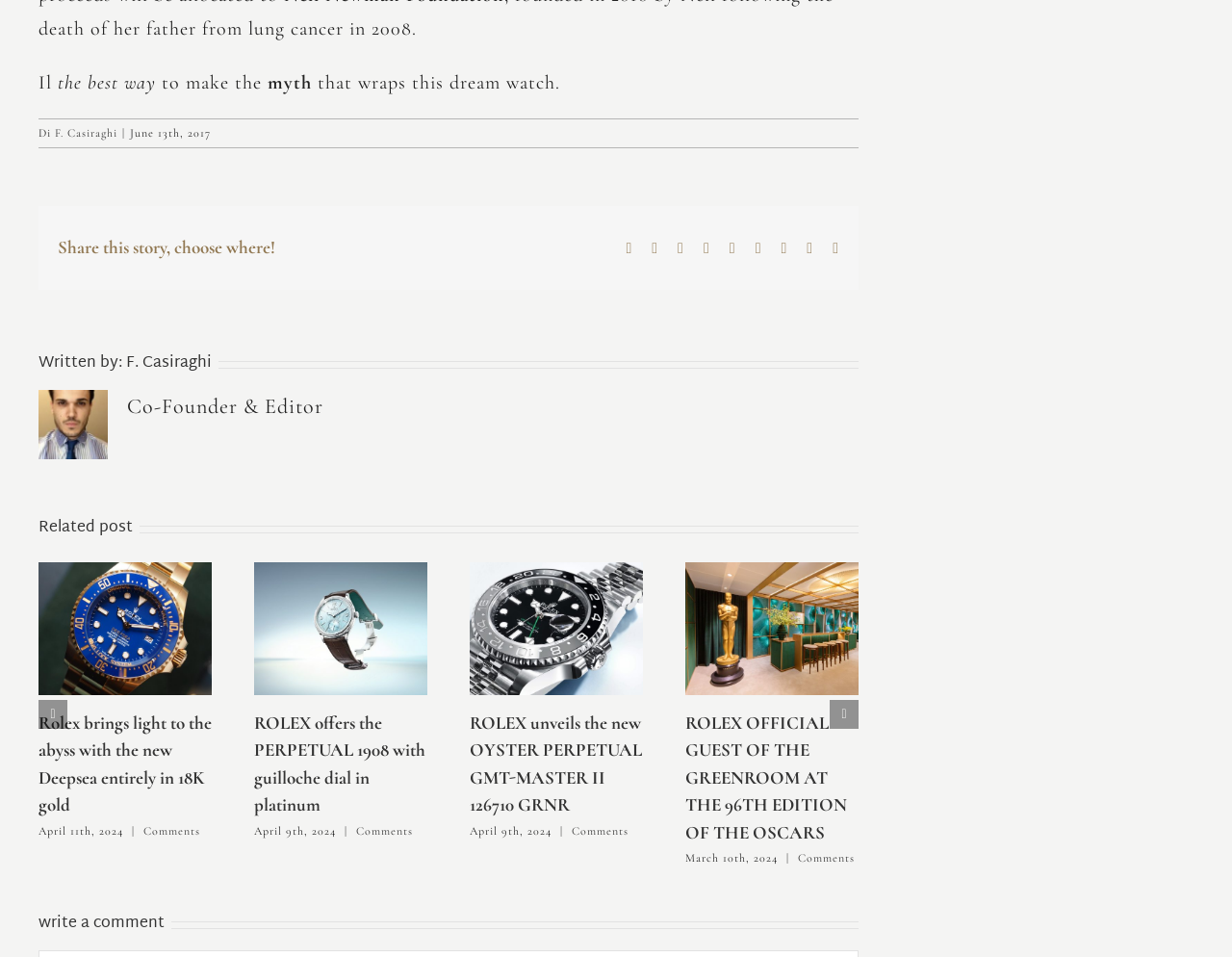What is the date of the first related post?
Provide a detailed answer to the question using information from the image.

The webpage mentions that the first related post, 'Rolex brings light to the abyss with the new Deepsea entirely in 18K gold', was posted on April 11th, 2024.